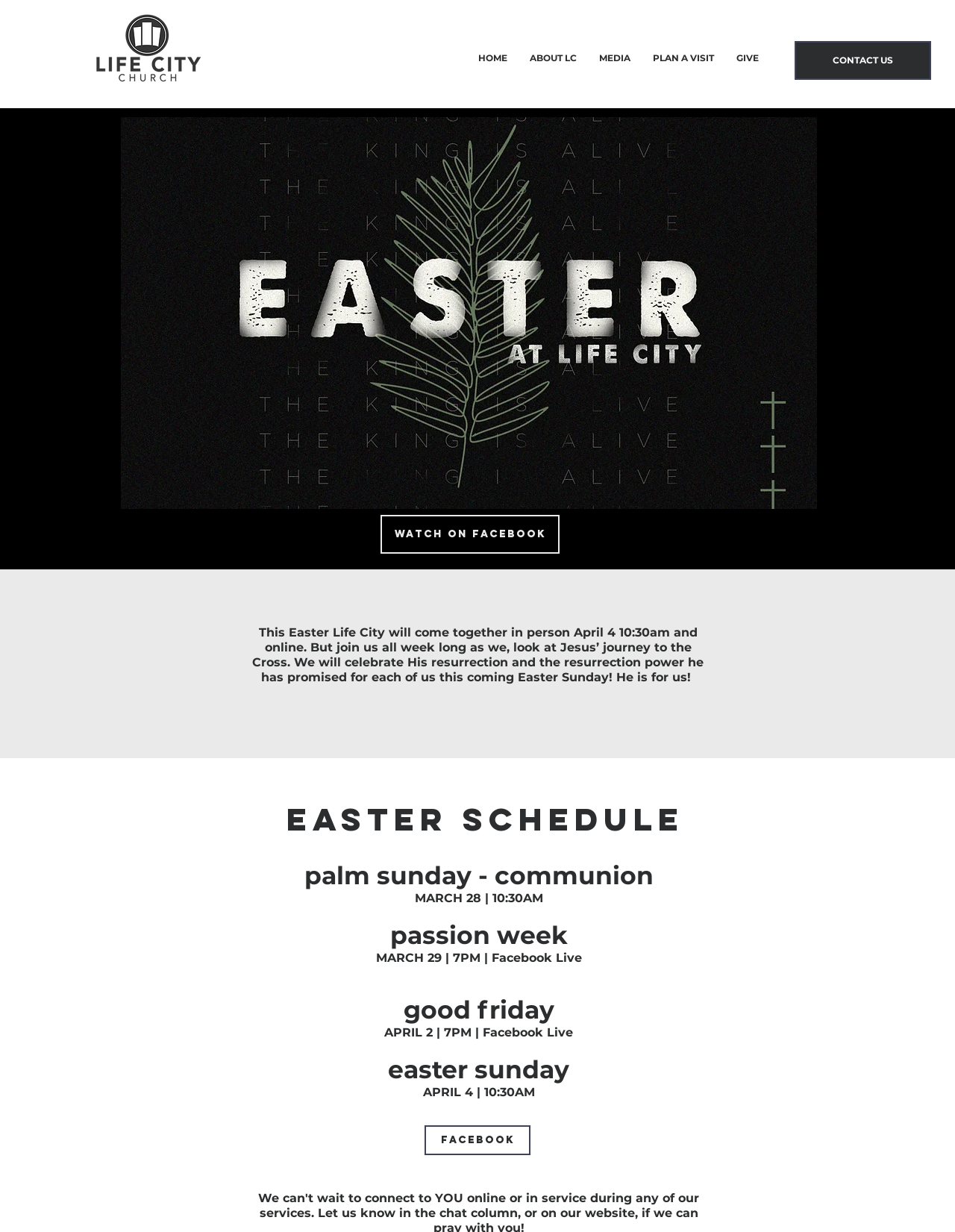Analyze the image and deliver a detailed answer to the question: What social media platform is being promoted?

The social media platform being promoted can be determined by looking at the links 'WATCH ON FACEBOOK' and 'FACEBOOK' at the bottom of the page, which suggest that the website is promoting Facebook as a platform to watch or engage with their content.